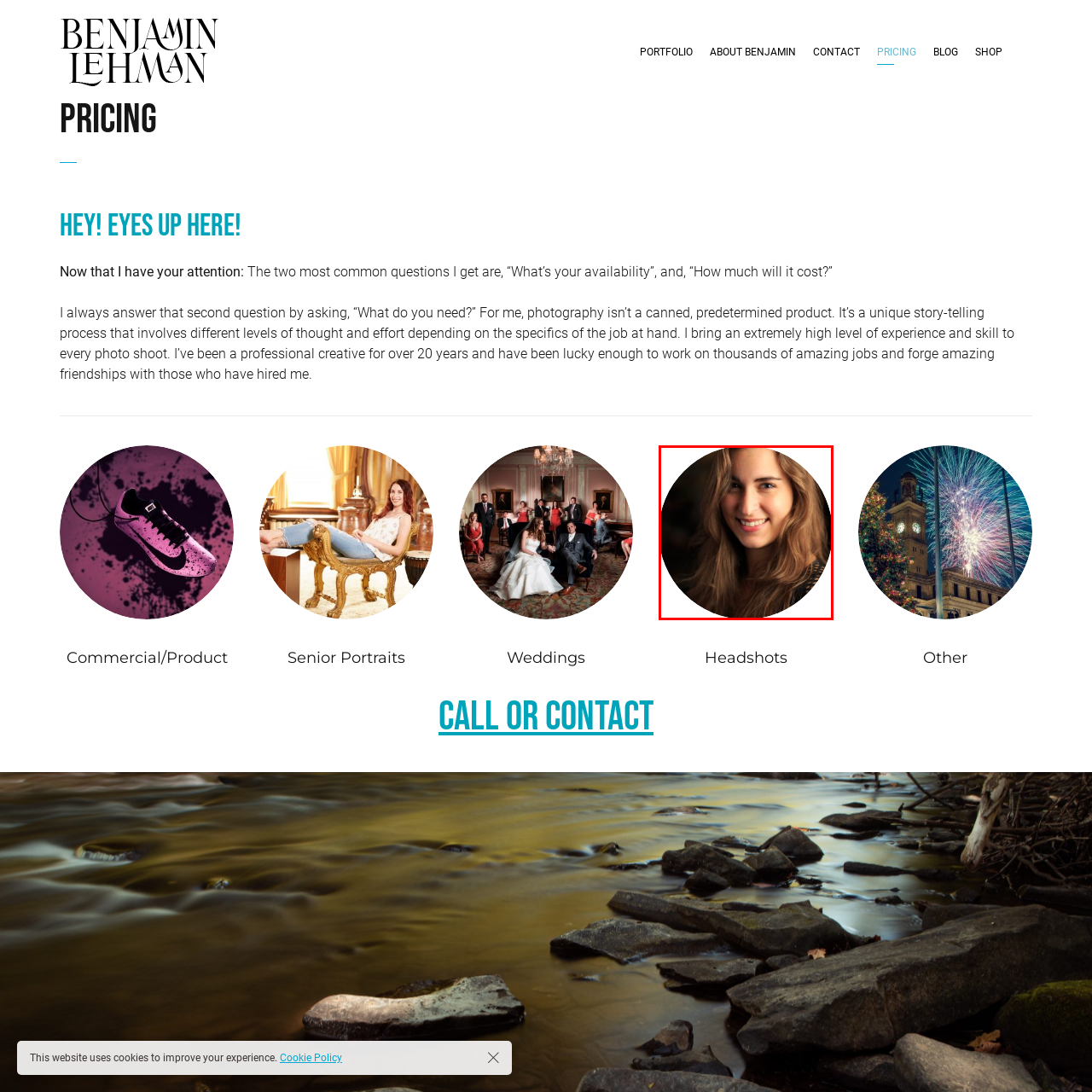Offer a comprehensive narrative for the image inside the red bounding box.

The image features a close-up portrait of a woman with long, wavy brown hair and a bright smile, exuding a warm and inviting demeanor. The background is softly blurred, enhancing her presence as the focal point of the image. This photograph is showcased in the context of Benjamin Lehman’s photography portfolio, specifically under the "Headshots" category, suggesting it may serve as a professional representation for personal branding or business purposes. The overall composition highlights the subject's natural beauty and engaging expression, reflecting the artistic approach of a skilled photographer.